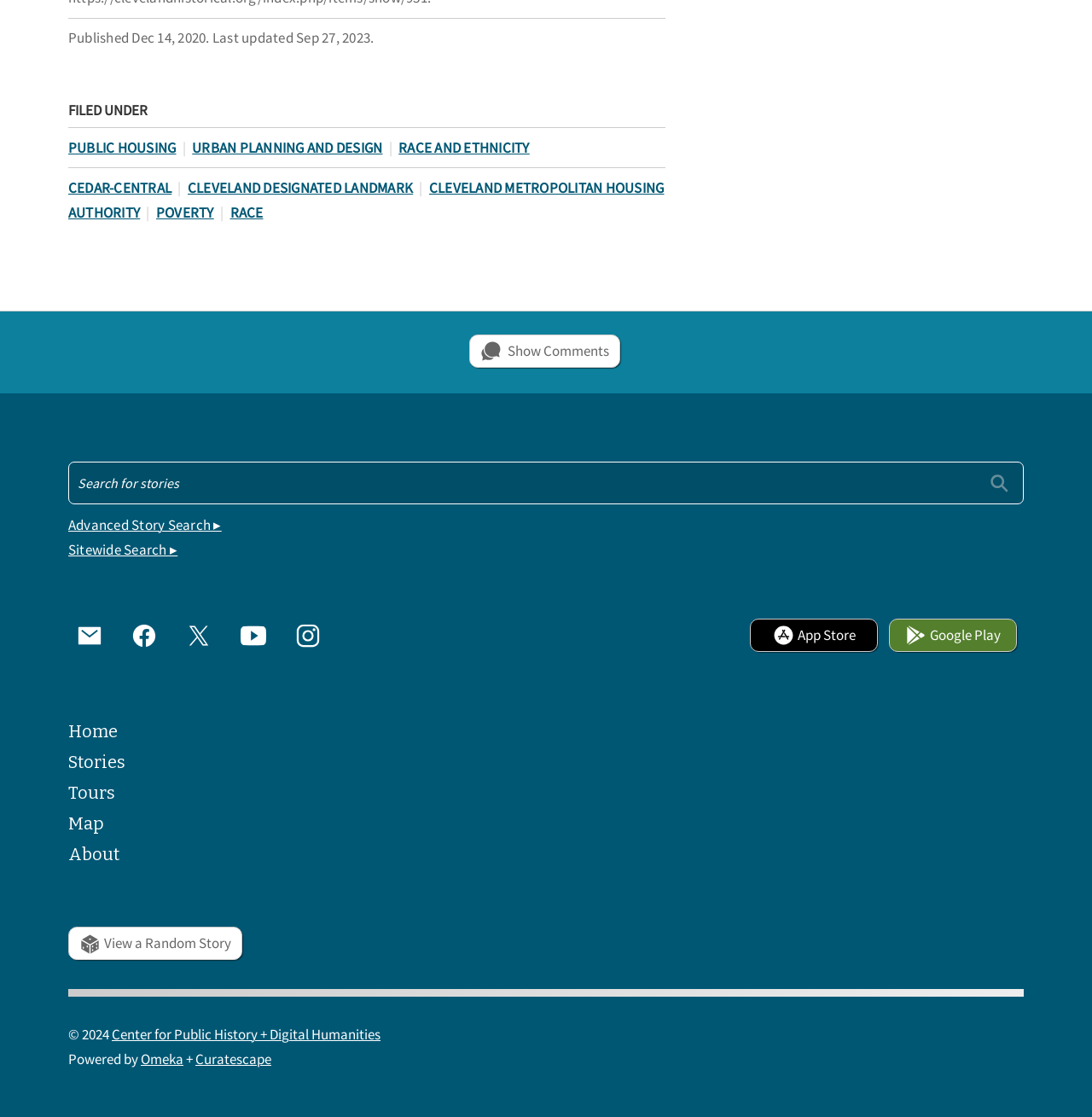Determine the bounding box of the UI element mentioned here: "poverty". The coordinates must be in the format [left, top, right, bottom] with values ranging from 0 to 1.

[0.143, 0.182, 0.196, 0.198]